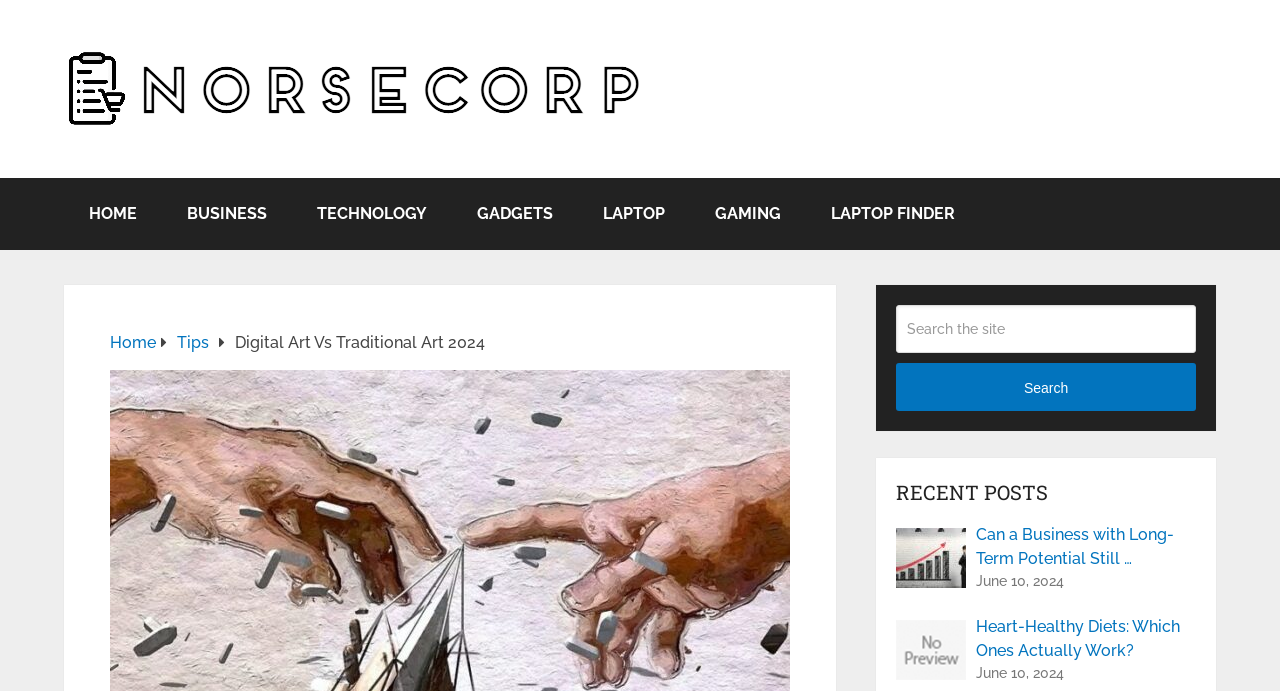What is the title of the section below the search bar? Examine the screenshot and reply using just one word or a brief phrase.

RECENT POSTS